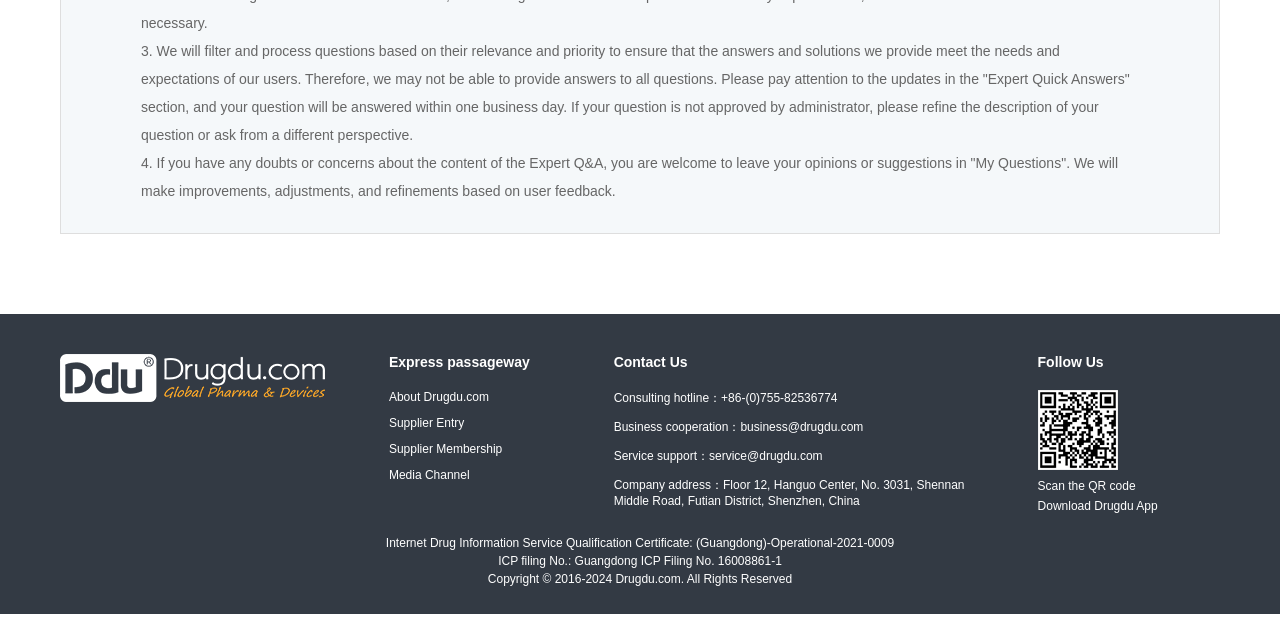Specify the bounding box coordinates (top-left x, top-left y, bottom-right x, bottom-right y) of the UI element in the screenshot that matches this description: Supplier Membership

[0.304, 0.691, 0.392, 0.712]